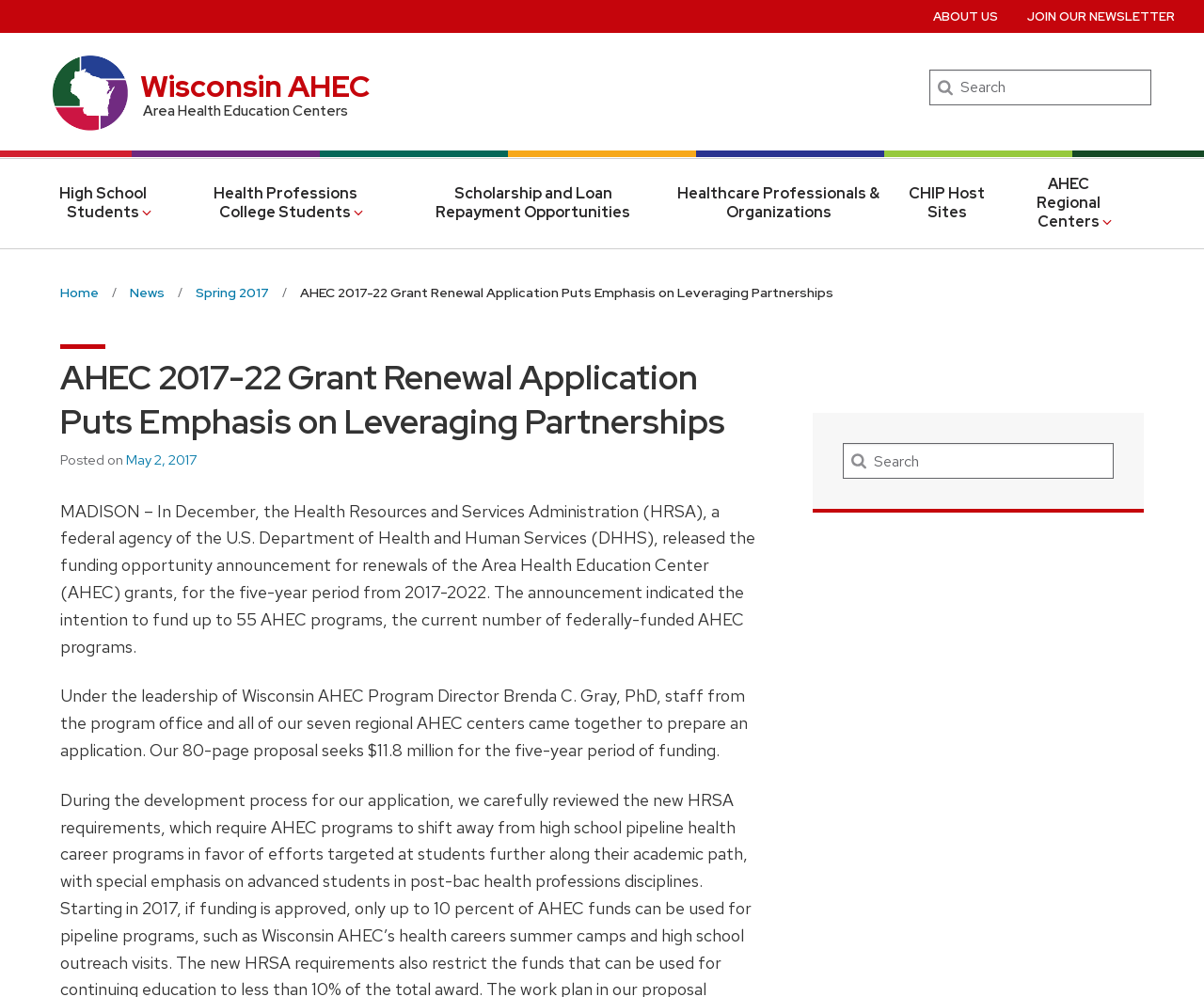Identify and provide the title of the webpage.

AHEC 2017-22 Grant Renewal Application Puts Emphasis on Leveraging Partnerships